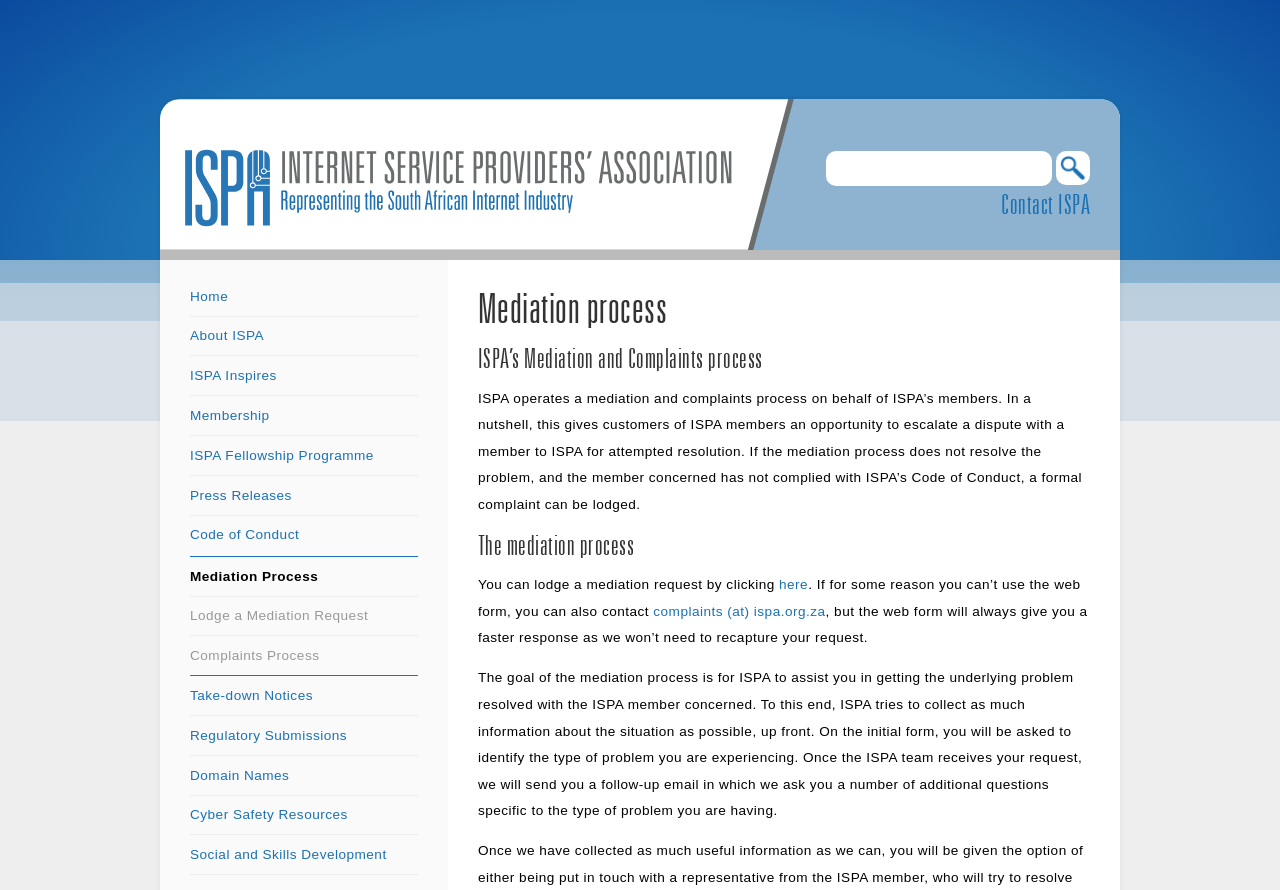Given the element description "Contact ISPA", identify the bounding box of the corresponding UI element.

[0.782, 0.214, 0.852, 0.243]